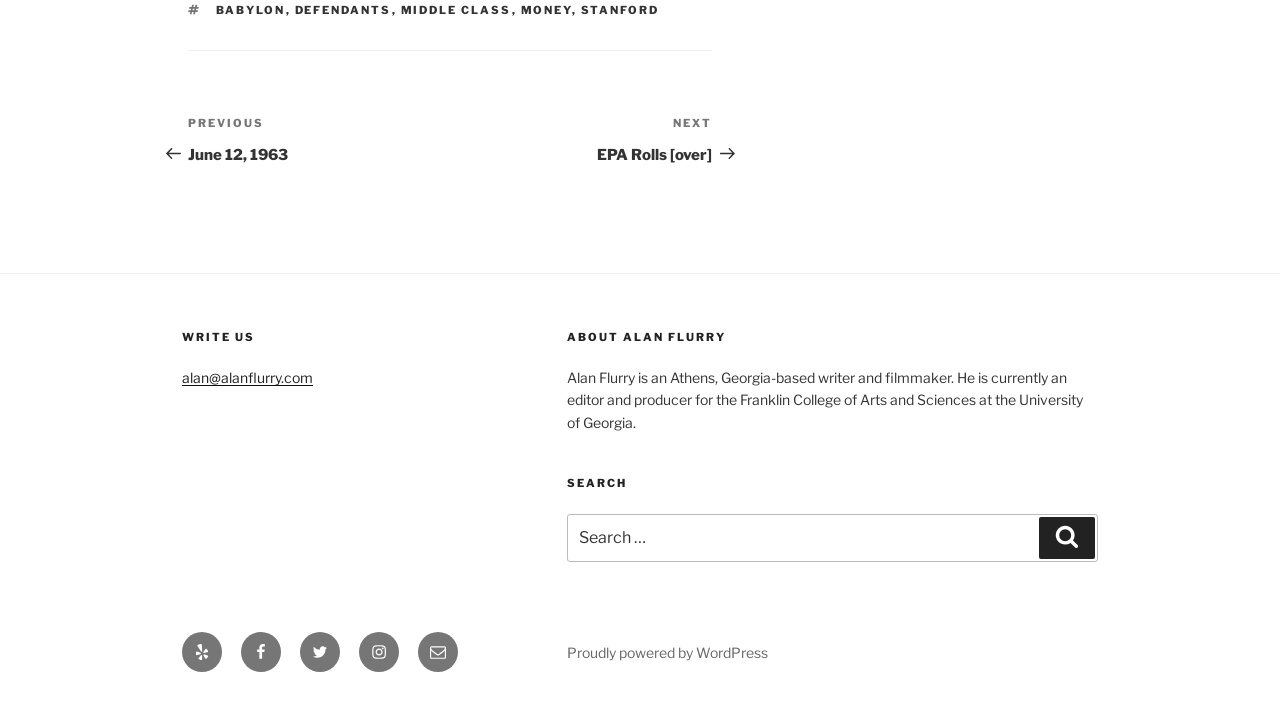Specify the bounding box coordinates of the area to click in order to follow the given instruction: "Go to the previous post."

[0.147, 0.164, 0.352, 0.233]